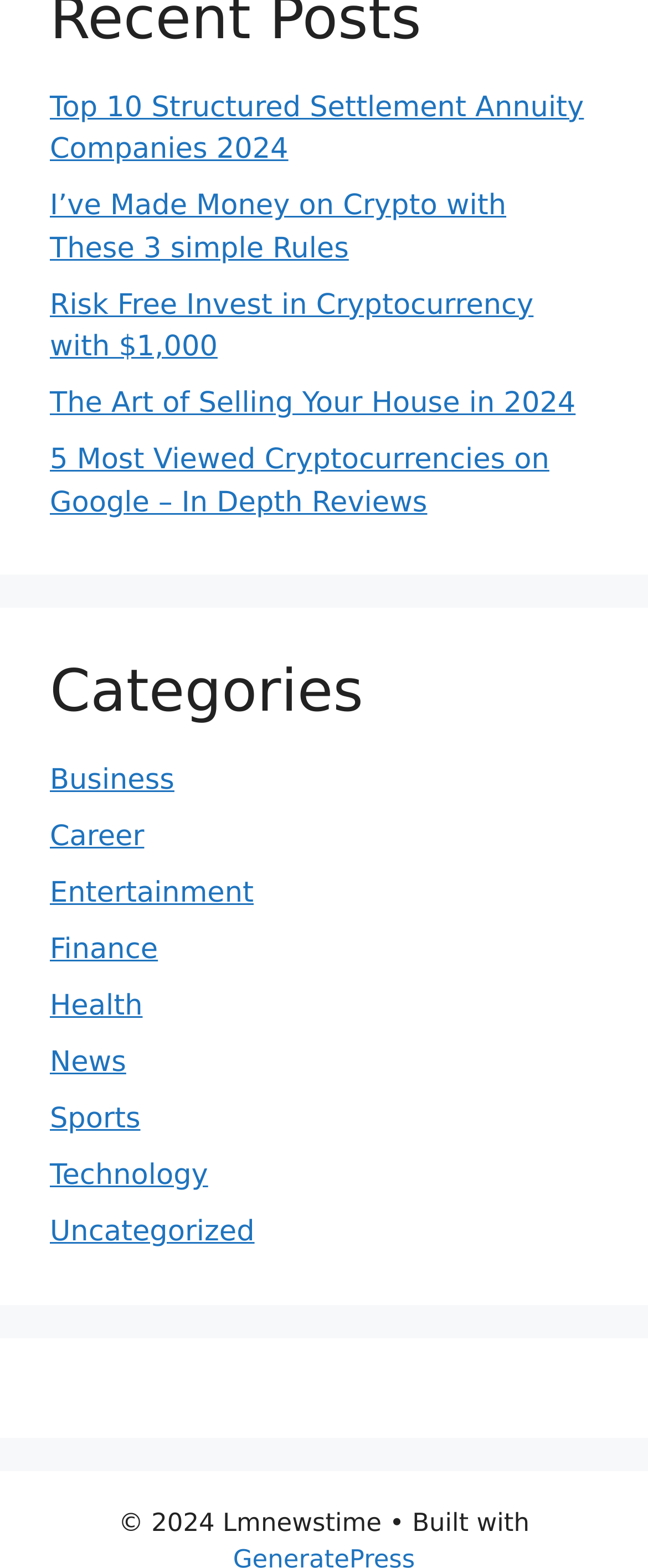Identify the bounding box coordinates of the clickable region required to complete the instruction: "Read about Risk Free Invest in Cryptocurrency with $1,000". The coordinates should be given as four float numbers within the range of 0 and 1, i.e., [left, top, right, bottom].

[0.077, 0.184, 0.823, 0.232]